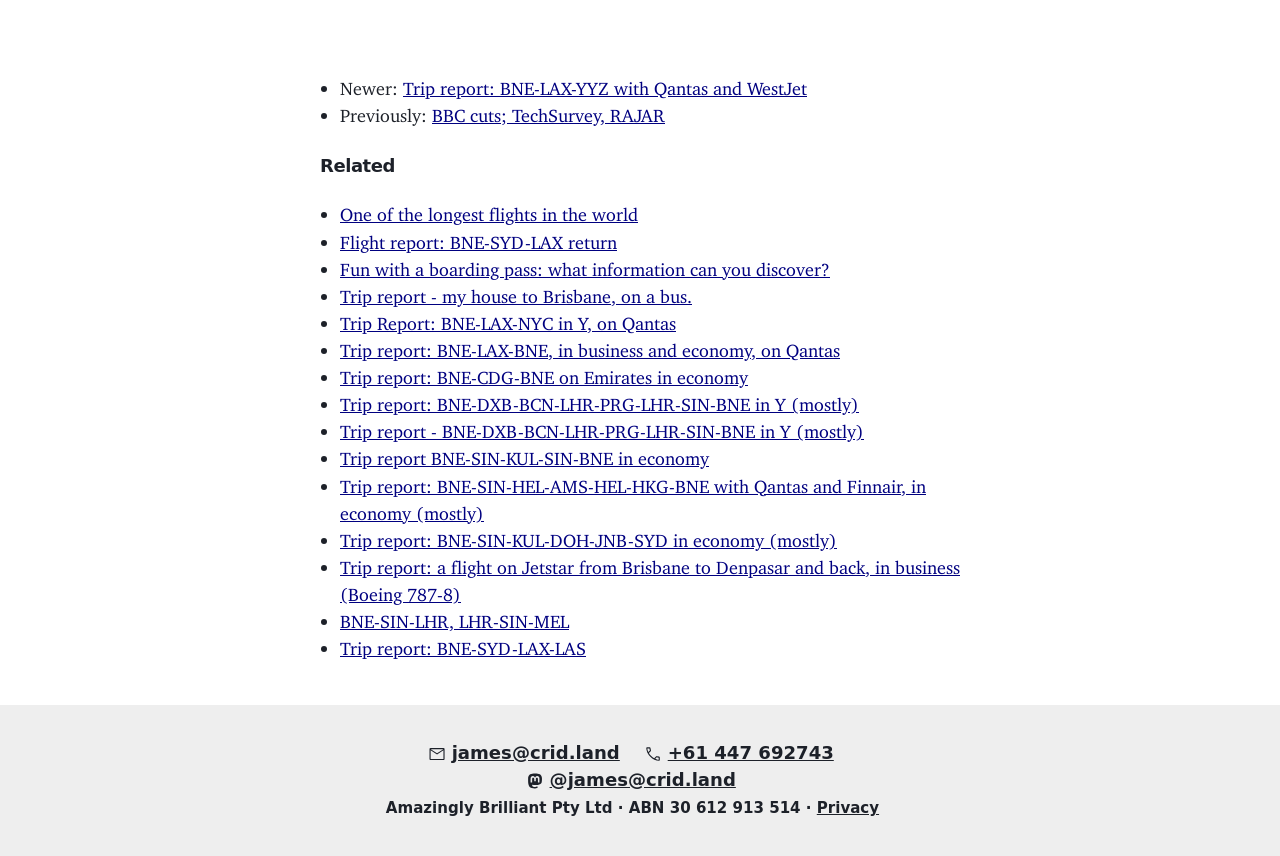What is the text of the first link in the 'Related' section?
Using the image, provide a detailed and thorough answer to the question.

I looked at the first link under the 'Related' heading, which starts at y-coordinate 0.09. The text of the link is 'Trip report: BNE-LAX-YYZ with Qantas and WestJet'.